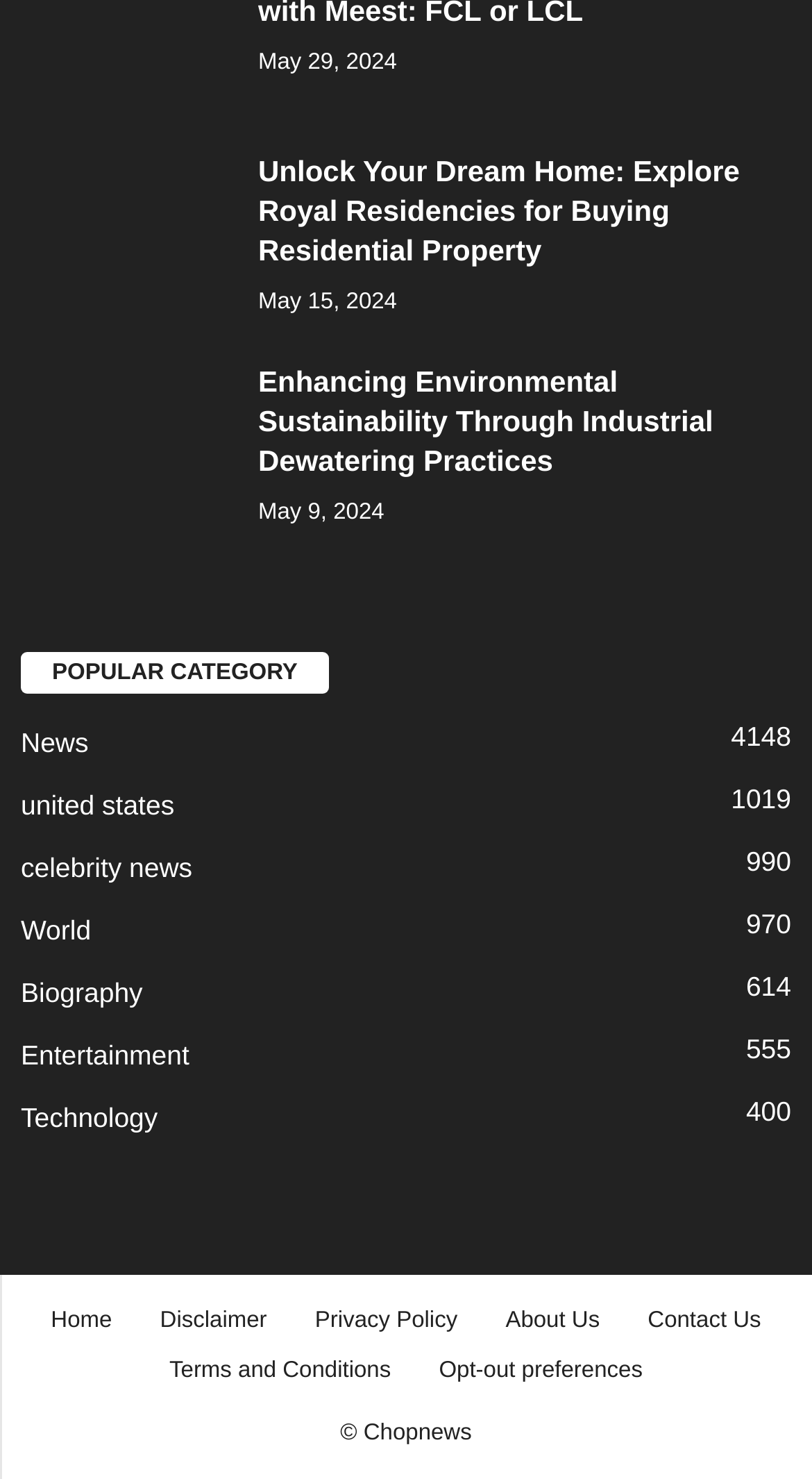Examine the image carefully and respond to the question with a detailed answer: 
How many links are there in the footer section?

I counted the number of links in the footer section, which are 'Home', 'Disclaimer', 'Privacy Policy', 'About Us', 'Contact Us', and 'Terms and Conditions'. There are 6 links in total.